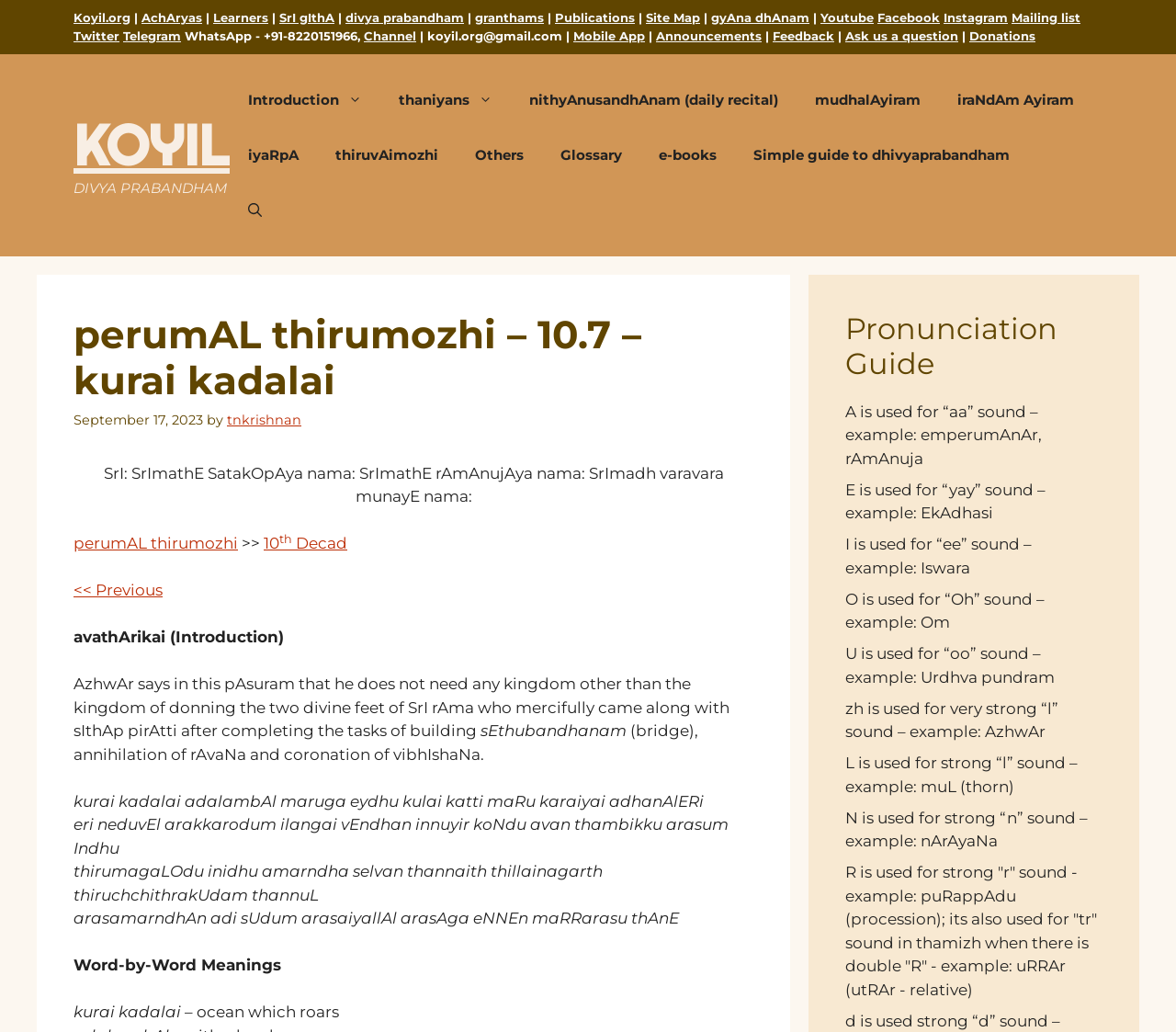Refer to the element description Ask us a question and identify the corresponding bounding box in the screenshot. Format the coordinates as (top-left x, top-left y, bottom-right x, bottom-right y) with values in the range of 0 to 1.

[0.719, 0.027, 0.815, 0.041]